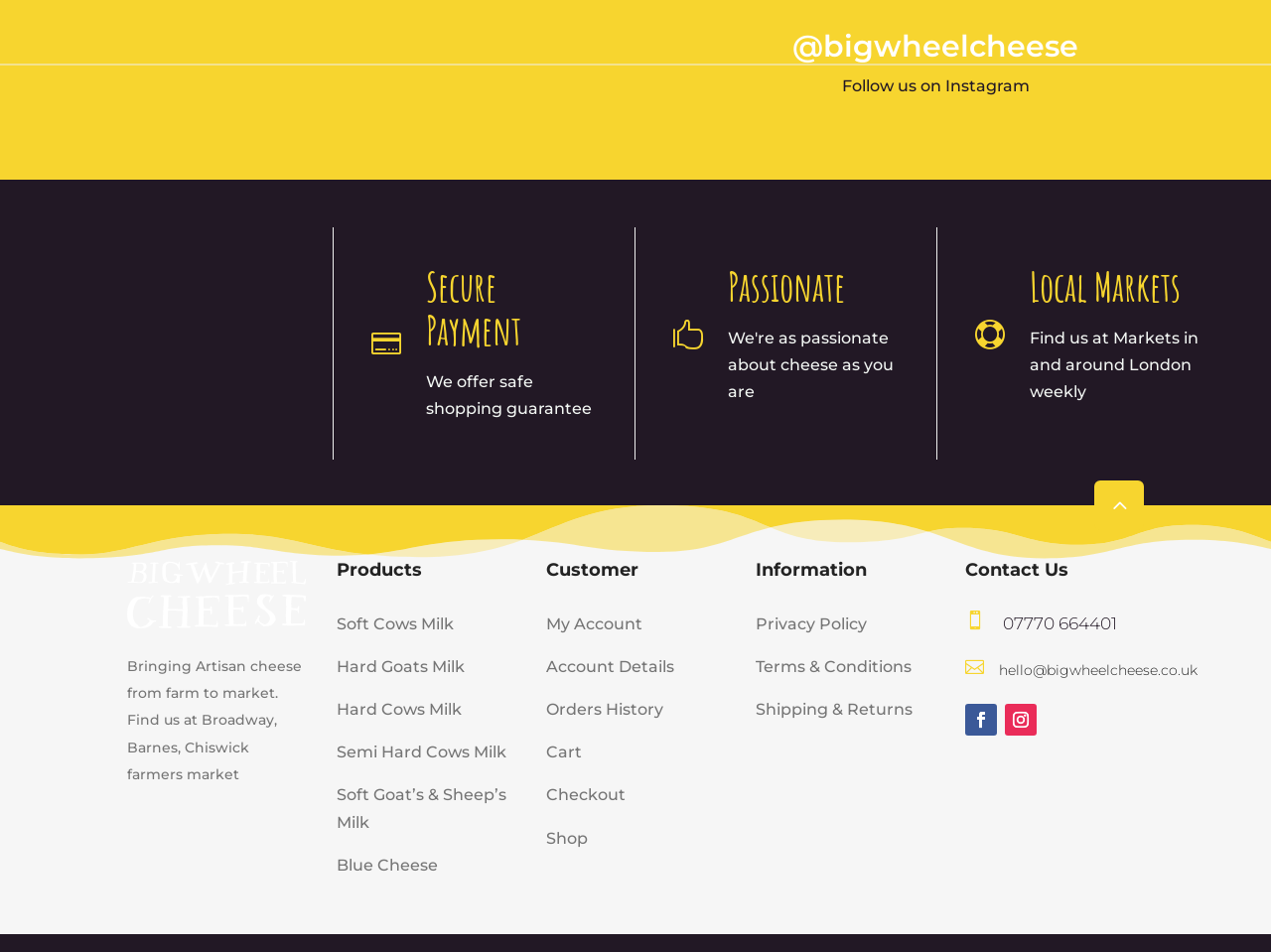Identify the bounding box coordinates for the element that needs to be clicked to fulfill this instruction: "Find us at Local Markets". Provide the coordinates in the format of four float numbers between 0 and 1: [left, top, right, bottom].

[0.81, 0.278, 0.945, 0.34]